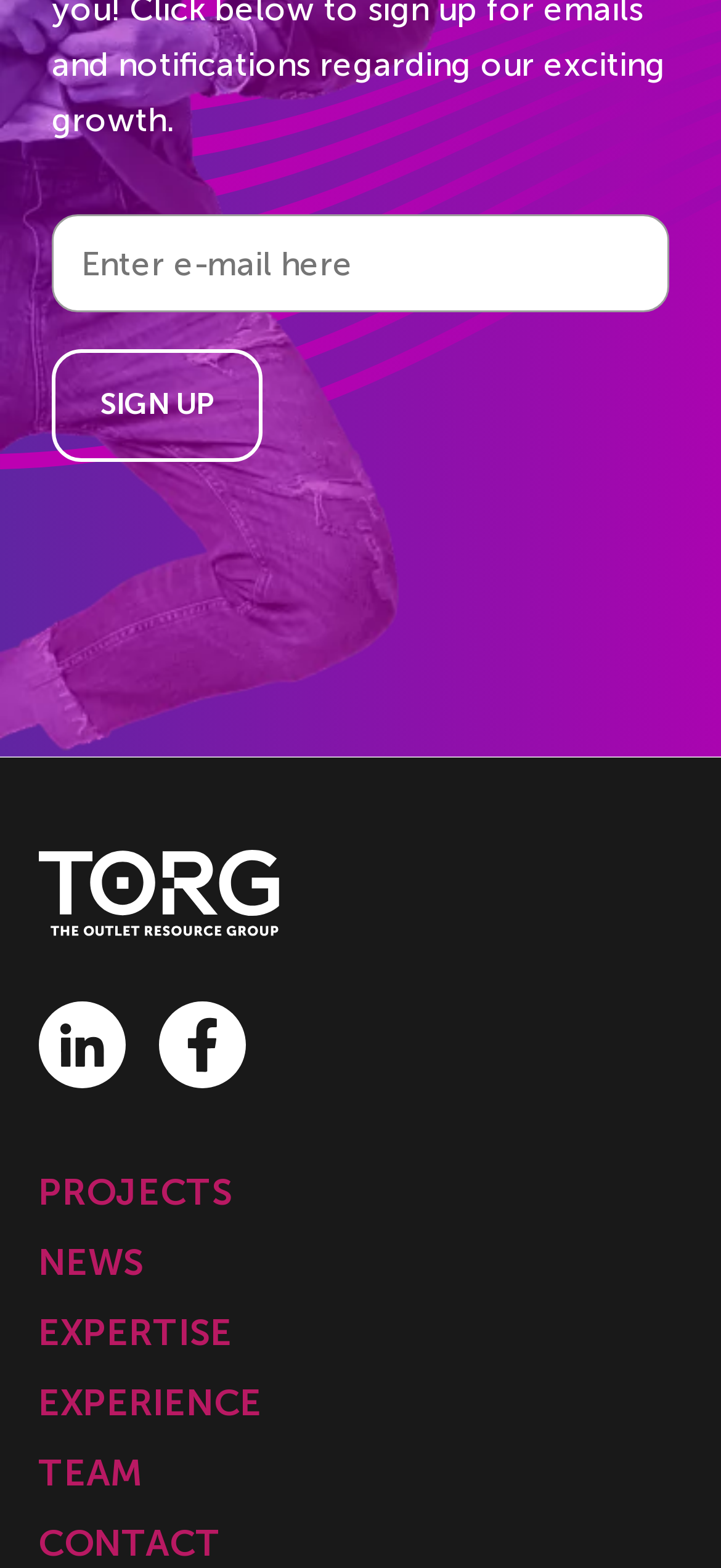What is the function of the button?
Please respond to the question with a detailed and well-explained answer.

The button has the text 'SIGN UP' and is located below the textbox, suggesting that it is used to submit the email address entered in the textbox to sign up for a service or newsletter.